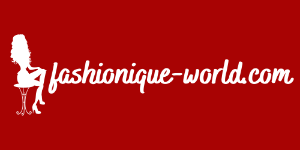Paint a vivid picture with your description of the image.

The image features the logo of "fashionique-world.com" prominently displayed against a rich red background. The logo includes a stylized silhouette of a seated woman, adding a fashionable and elegant touch. The text of the website's name is presented in a flowing, cursive font, accentuating the theme of beauty and cosmetics. This logo serves as a visual representation of the website's focus on fashion-related content, enticing visitors to explore further.